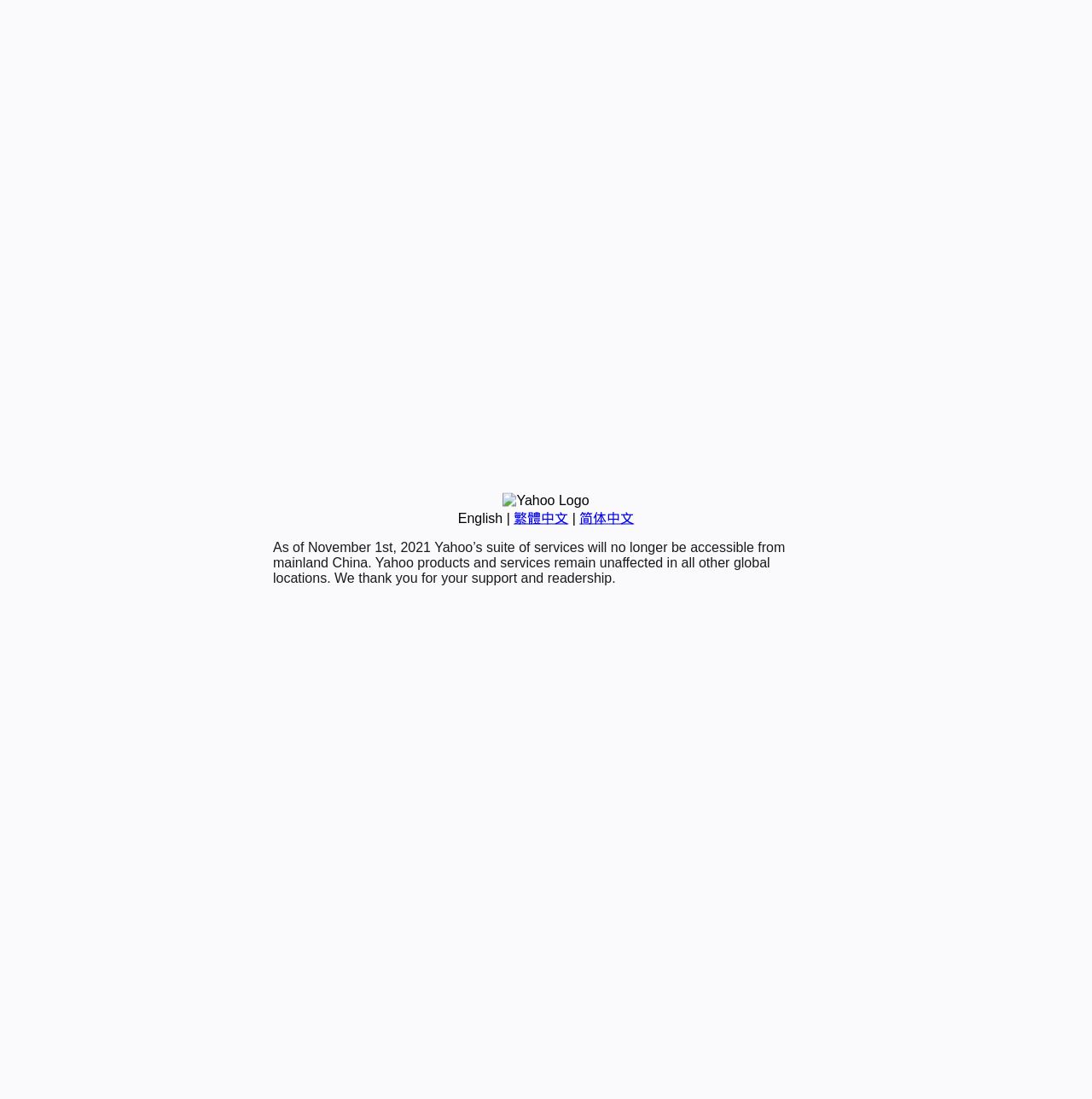Please predict the bounding box coordinates (top-left x, top-left y, bottom-right x, bottom-right y) for the UI element in the screenshot that fits the description: 繁體中文

[0.47, 0.465, 0.52, 0.478]